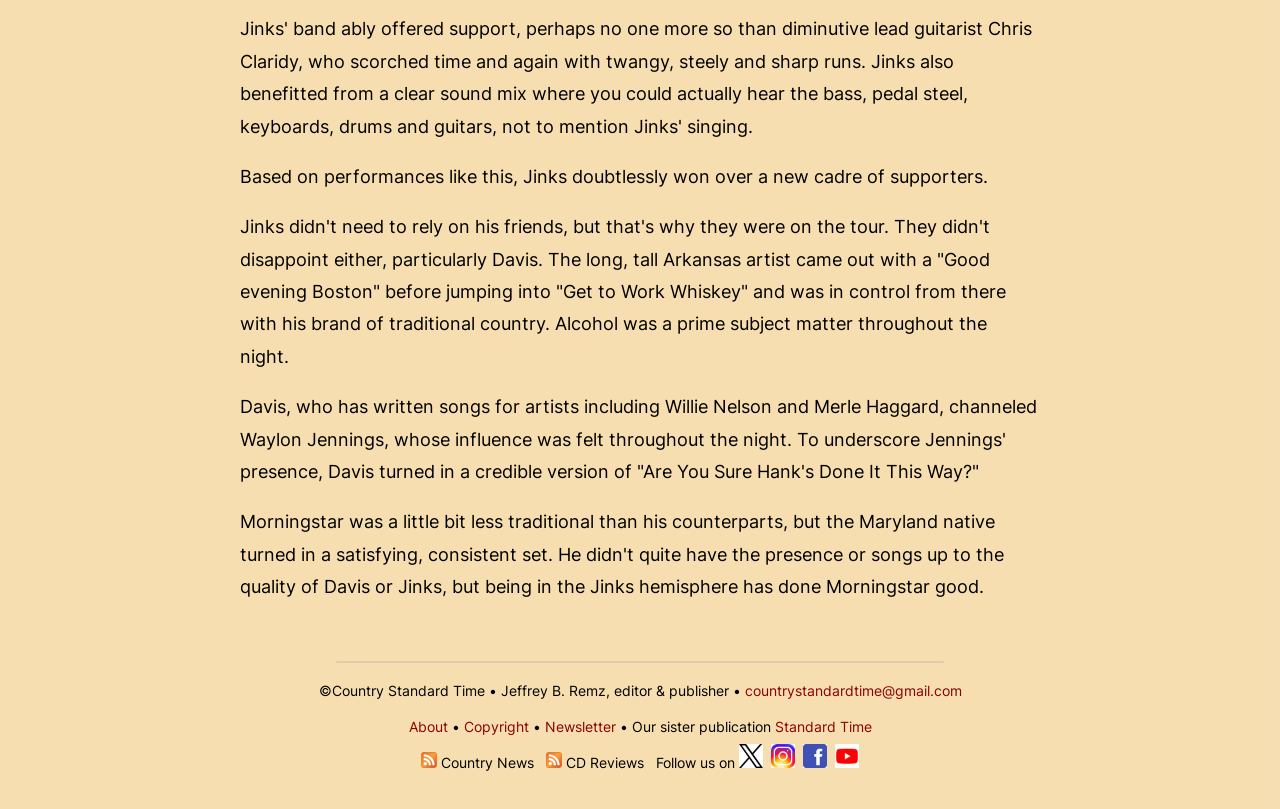Use a single word or phrase to answer the question: Who is the editor and publisher of Country Standard Time?

Jeffrey B. Remz